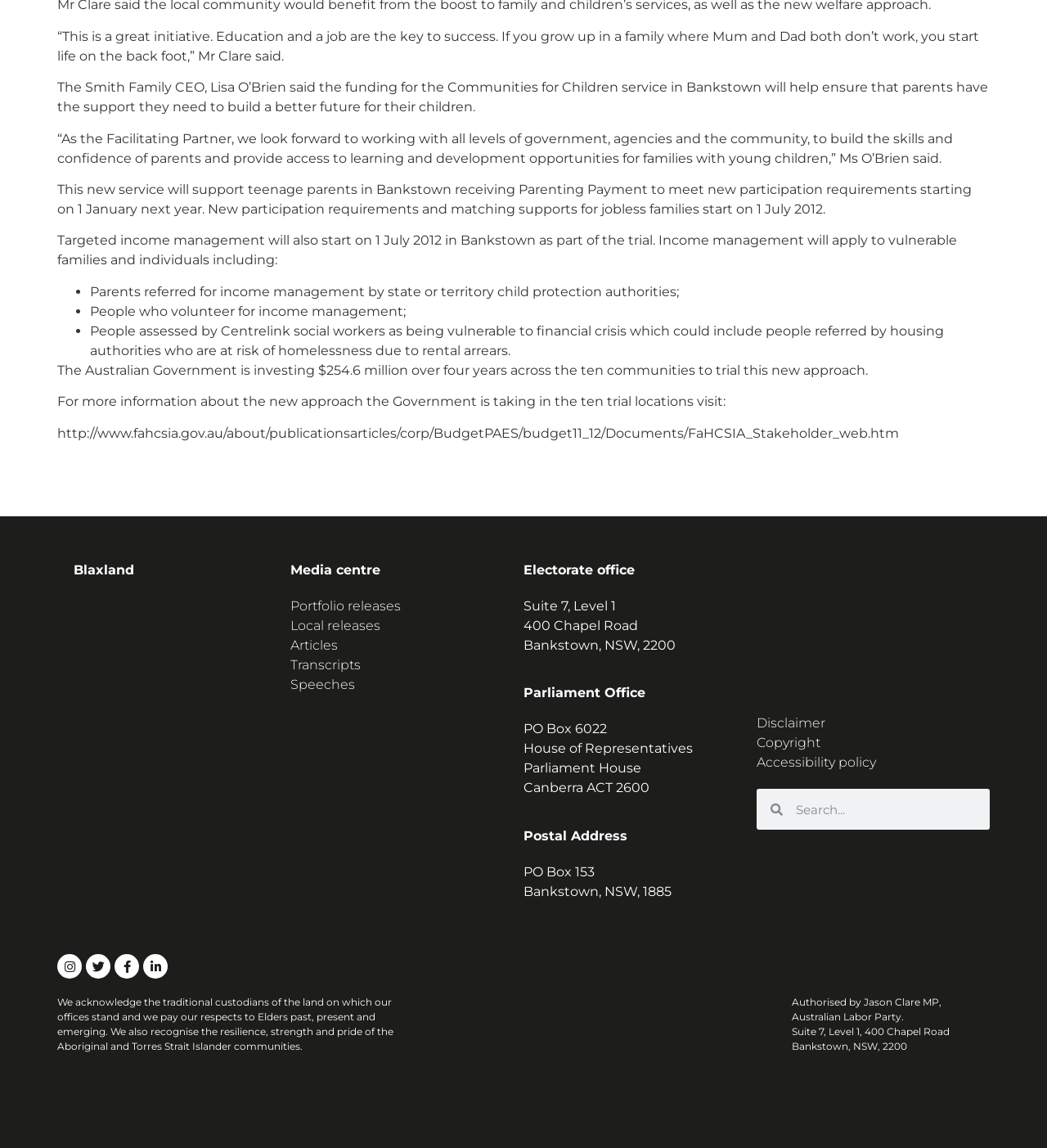Find the bounding box coordinates of the element's region that should be clicked in order to follow the given instruction: "Click the link to Blaxland". The coordinates should consist of four float numbers between 0 and 1, i.e., [left, top, right, bottom].

[0.07, 0.49, 0.128, 0.503]